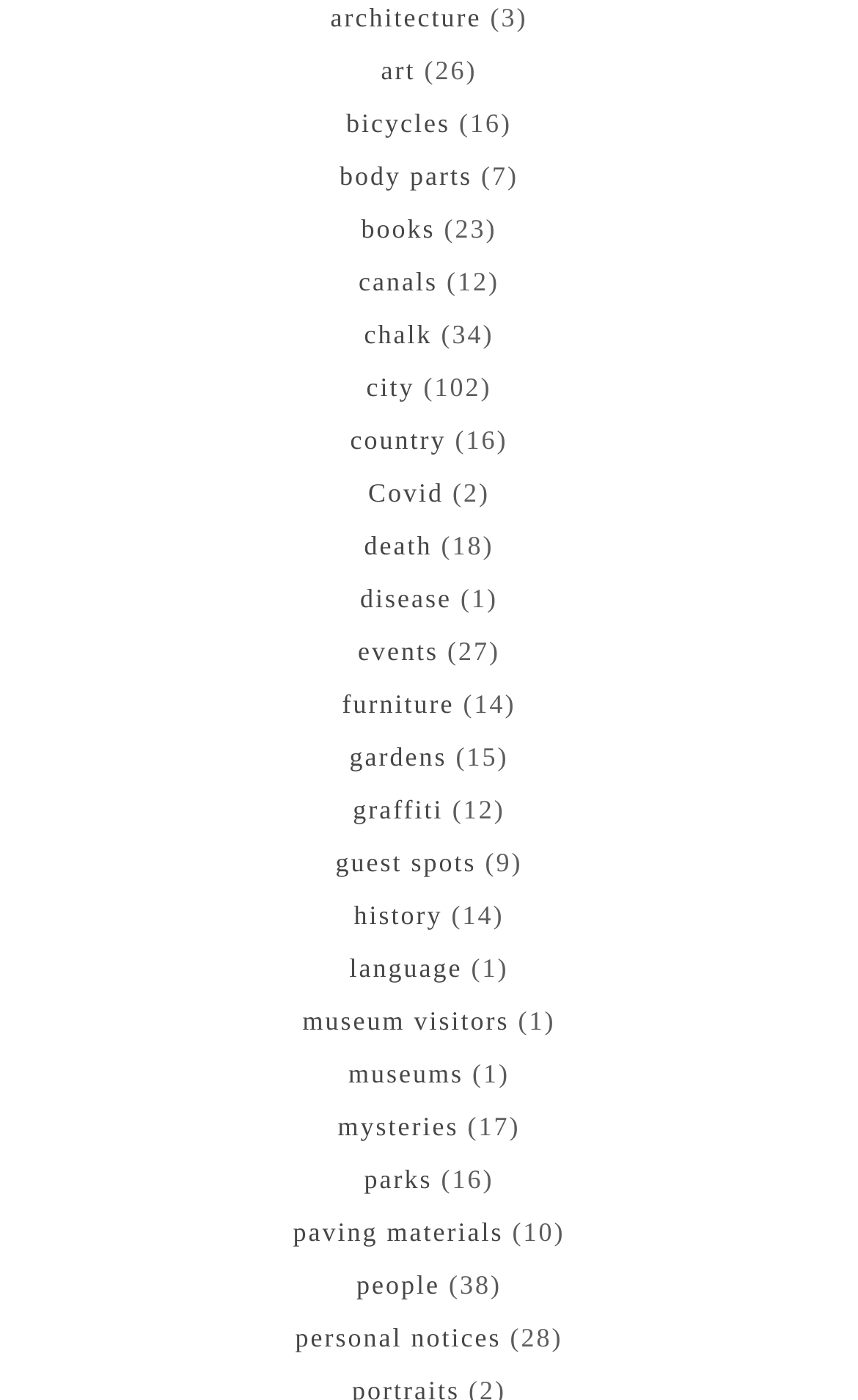How many topics have more than 10 occurrences?
Analyze the screenshot and provide a detailed answer to the question.

I looked at the StaticText elements next to each link and counted the occurrences of each topic. There are 5 topics that have more than 10 occurrences: 'city', 'people', 'events', 'books', and 'museums'.